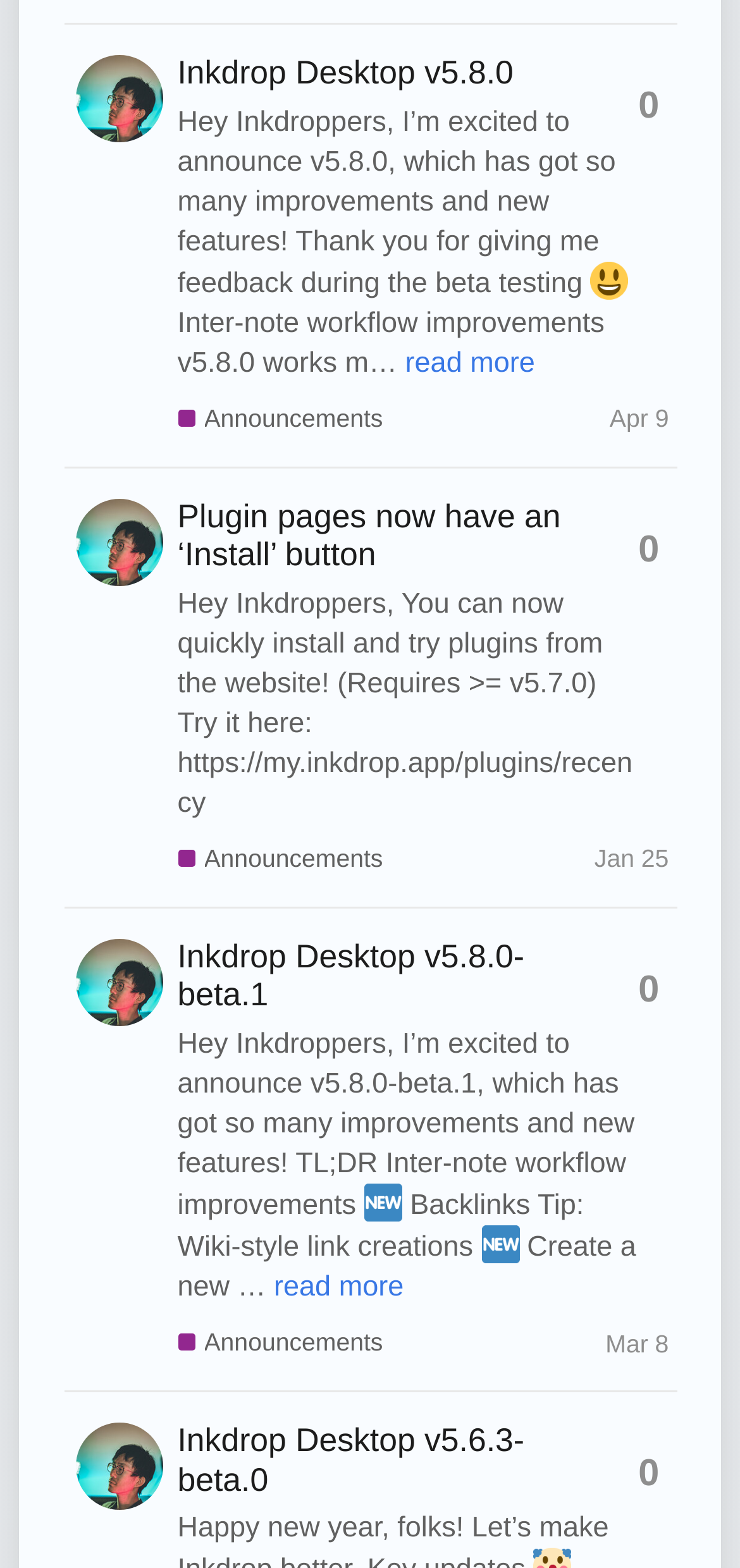Please identify the bounding box coordinates of the element I should click to complete this instruction: 'Check the post details of 'Inkdrop Desktop v5.8.0-beta.1''. The coordinates should be given as four float numbers between 0 and 1, like this: [left, top, right, bottom].

[0.24, 0.597, 0.708, 0.646]